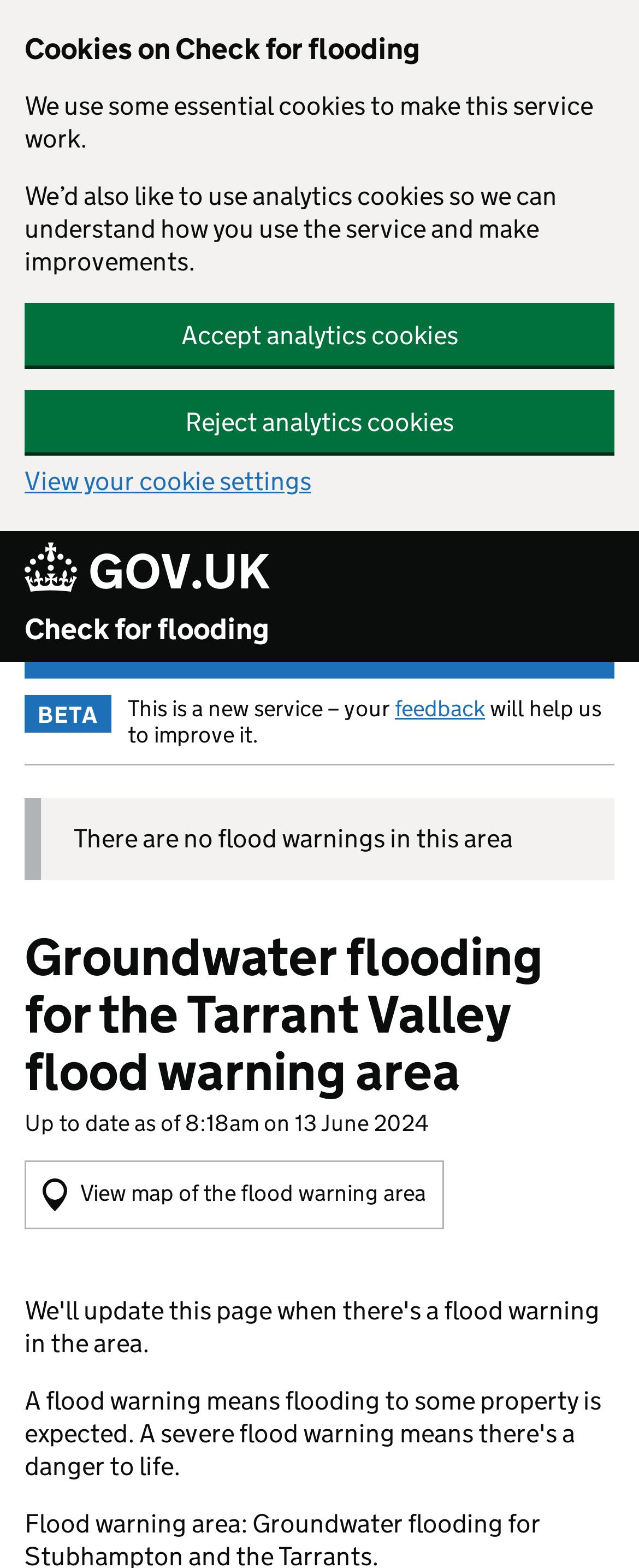What type of flooding is the webpage providing information about?
Provide a comprehensive and detailed answer to the question.

I determined the type of flooding by looking at the heading element that says 'Groundwater flooding for the Tarrant Valley flood warning area'.